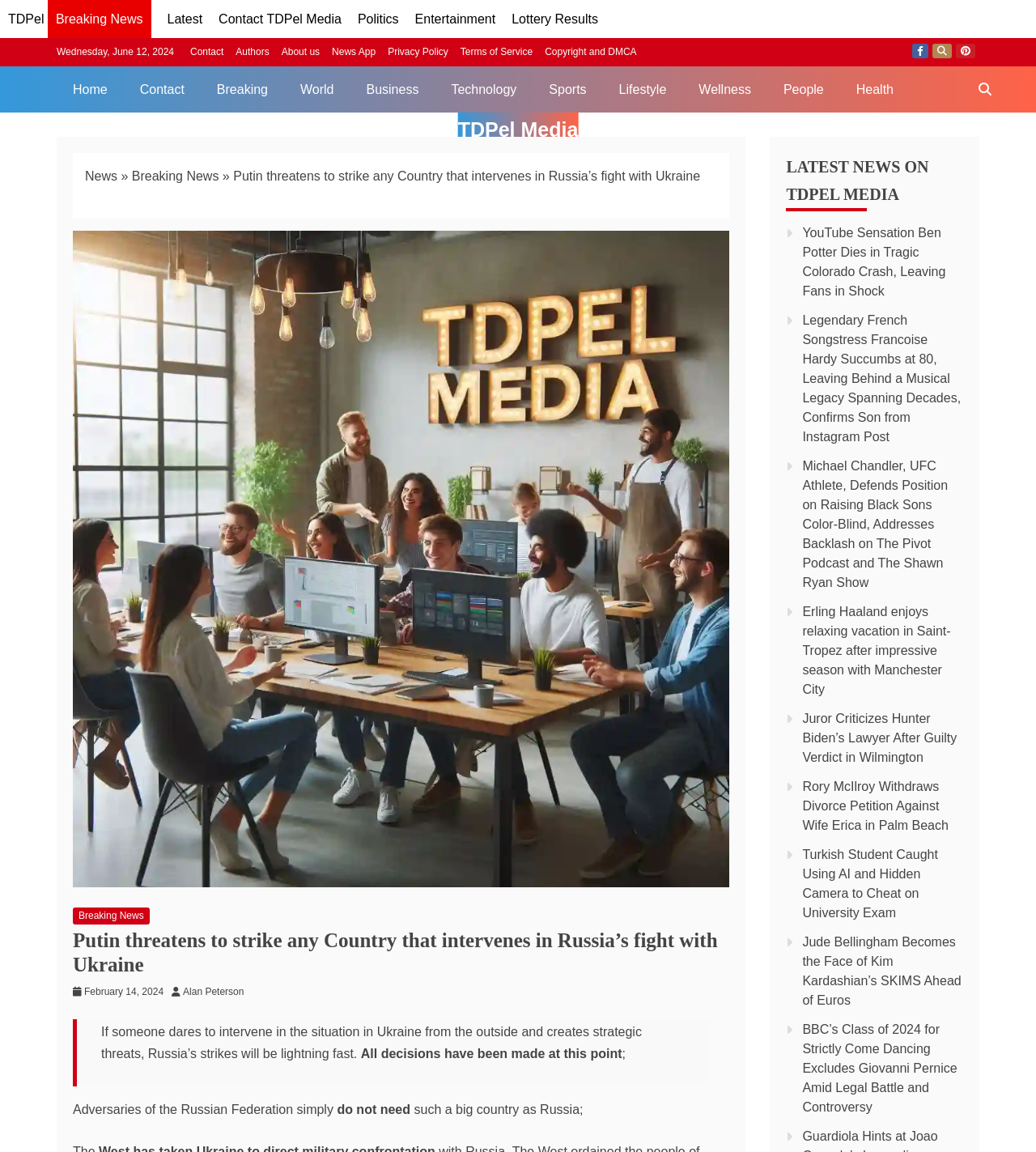Identify the bounding box coordinates for the region of the element that should be clicked to carry out the instruction: "Check the 'Breaking News' section". The bounding box coordinates should be four float numbers between 0 and 1, i.e., [left, top, right, bottom].

[0.194, 0.057, 0.274, 0.098]